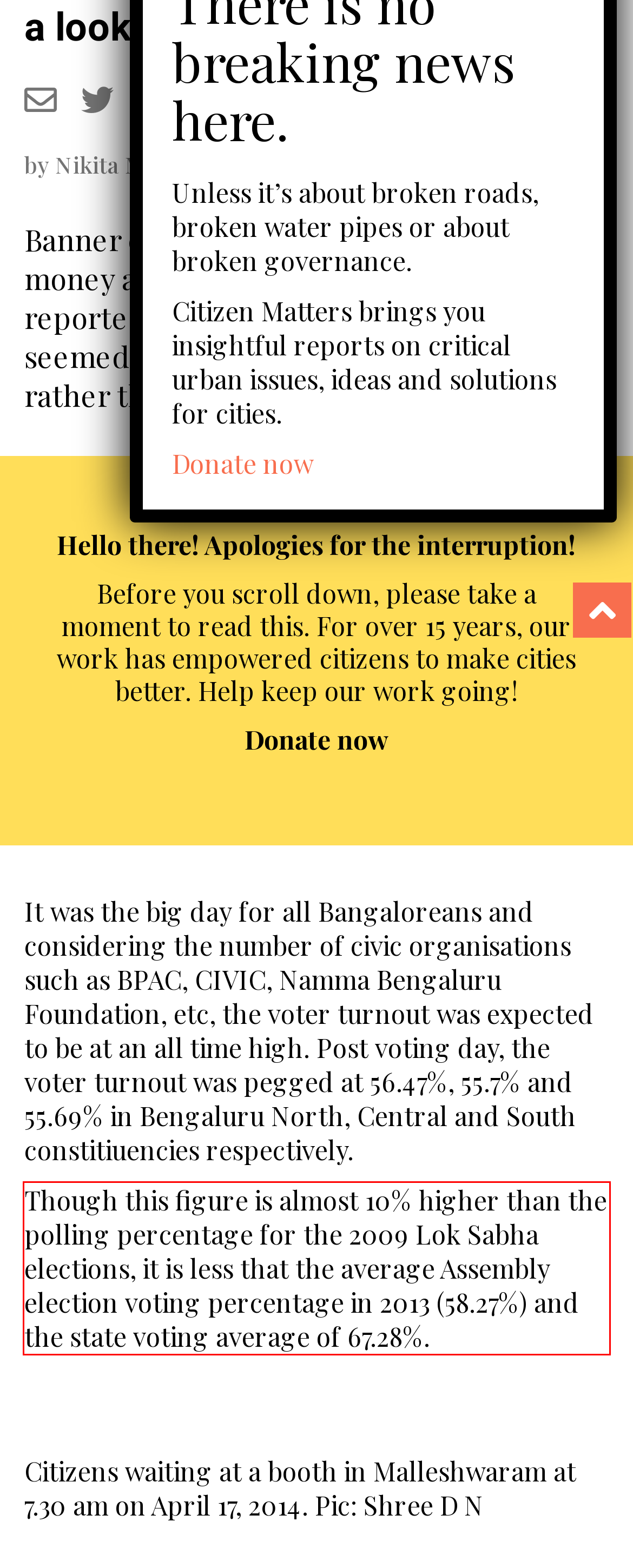With the given screenshot of a webpage, locate the red rectangle bounding box and extract the text content using OCR.

Though this figure is almost 10% higher than the polling percentage for the 2009 Lok Sabha elections, it is less that the average Assembly election voting percentage in 2013 (58.27%) and the state voting average of 67.28%.